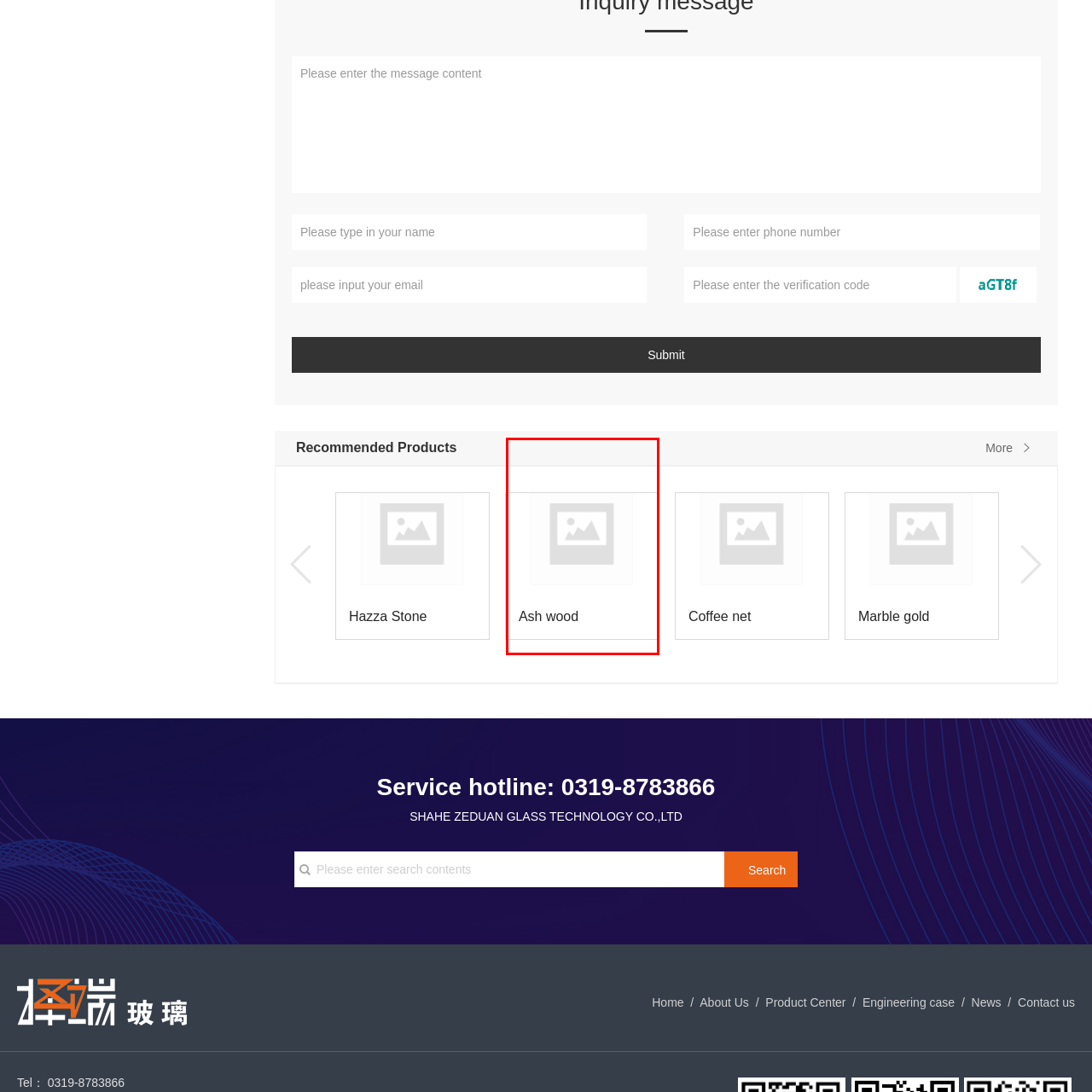Elaborate on the image contained within the red outline, providing as much detail as possible.

The image displays a placeholder for a product titled "Ash wood." The visual representation is currently not available, as indicated by the greyed-out box, which typically suggests that the actual image is missing or not loaded. Below the image placeholder, the product name "Ash wood" is clearly labeled, indicating that this item is part of the recommended products section. This section is likely aimed at showcasing various offerings, enhancing user engagement and facilitating product exploration on the webpage.